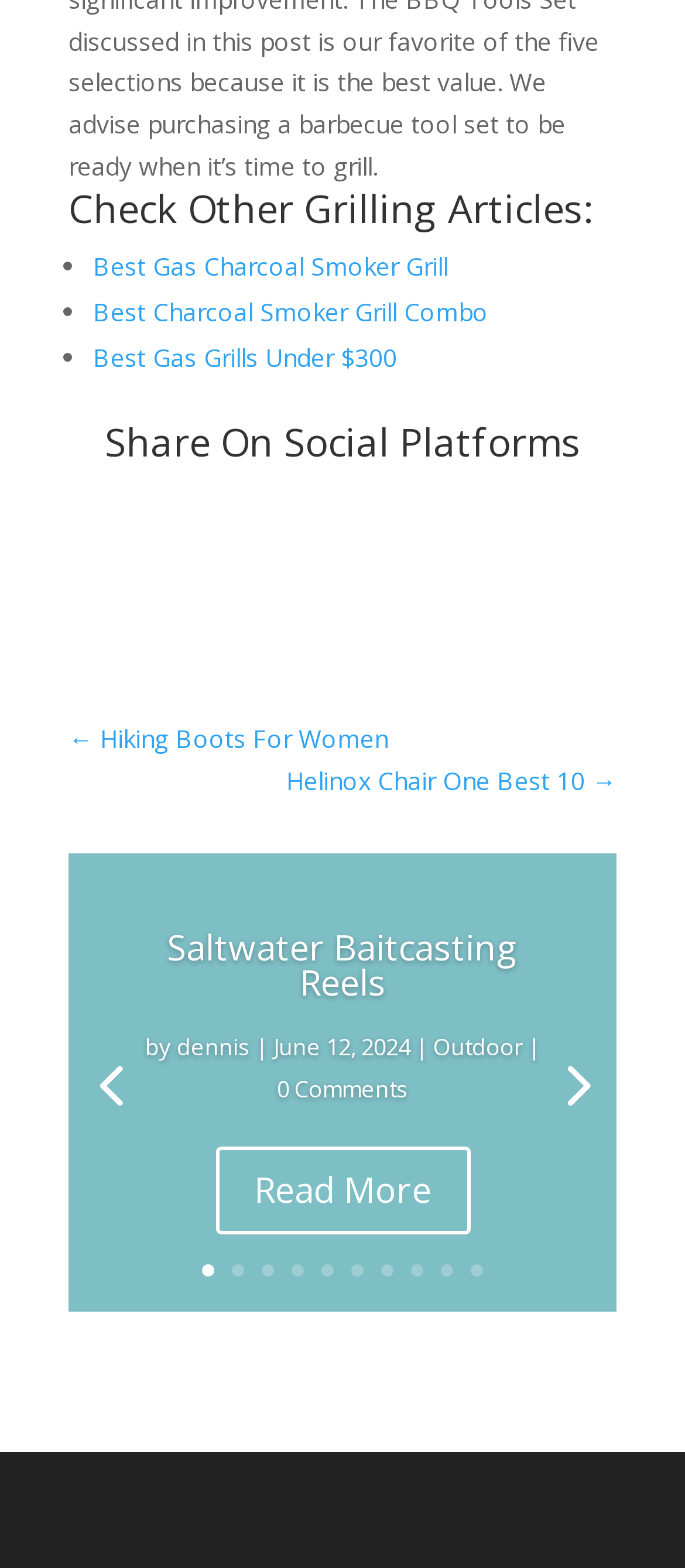Carefully examine the image and provide an in-depth answer to the question: What is the date of the article?

I found the date of the article by looking at the text 'June 12, 2024' next to the text 'by' inside the LayoutTable element, which indicates that the article was published on this date.